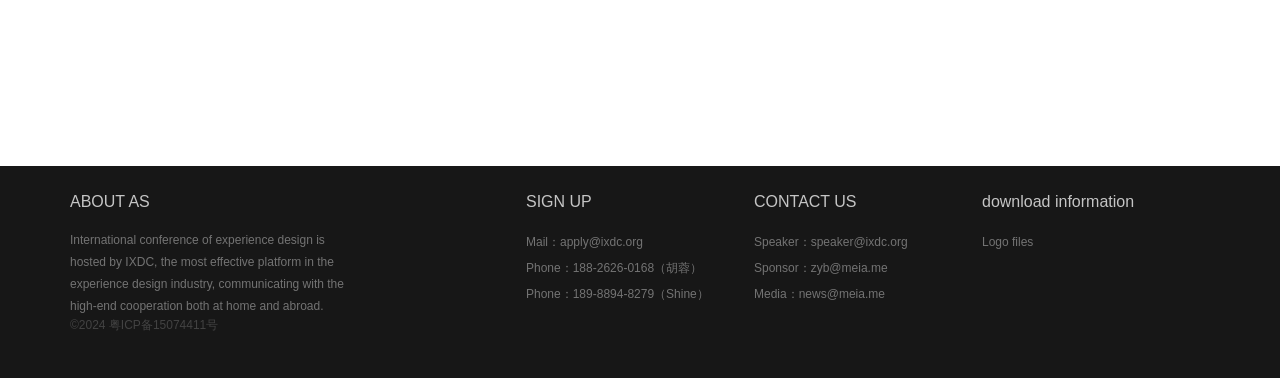Identify the bounding box coordinates of the part that should be clicked to carry out this instruction: "Get in touch with the speaker".

[0.589, 0.604, 0.761, 0.673]